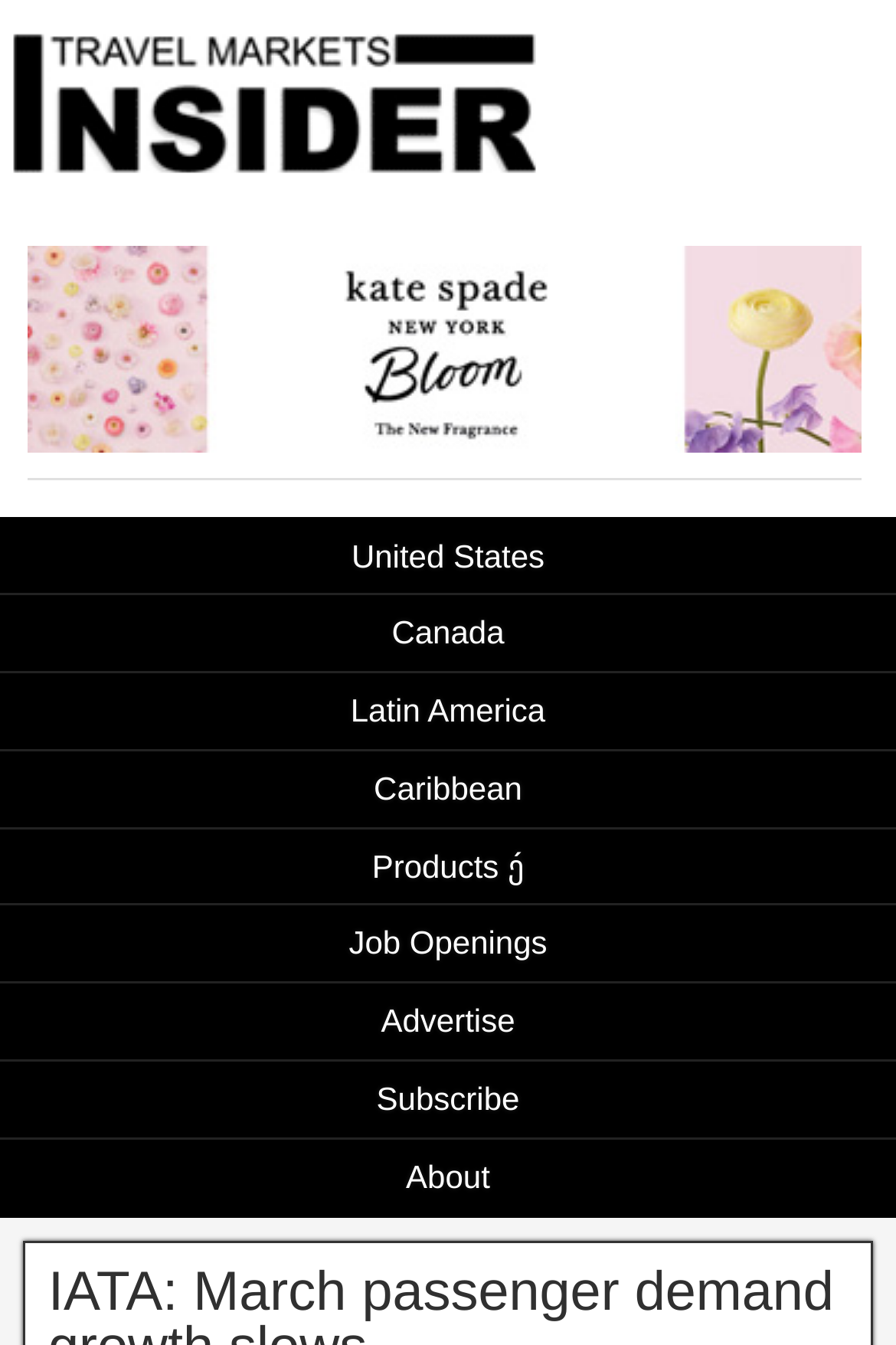Pinpoint the bounding box coordinates of the element you need to click to execute the following instruction: "Click on United States". The bounding box should be represented by four float numbers between 0 and 1, in the format [left, top, right, bottom].

[0.0, 0.384, 1.0, 0.44]